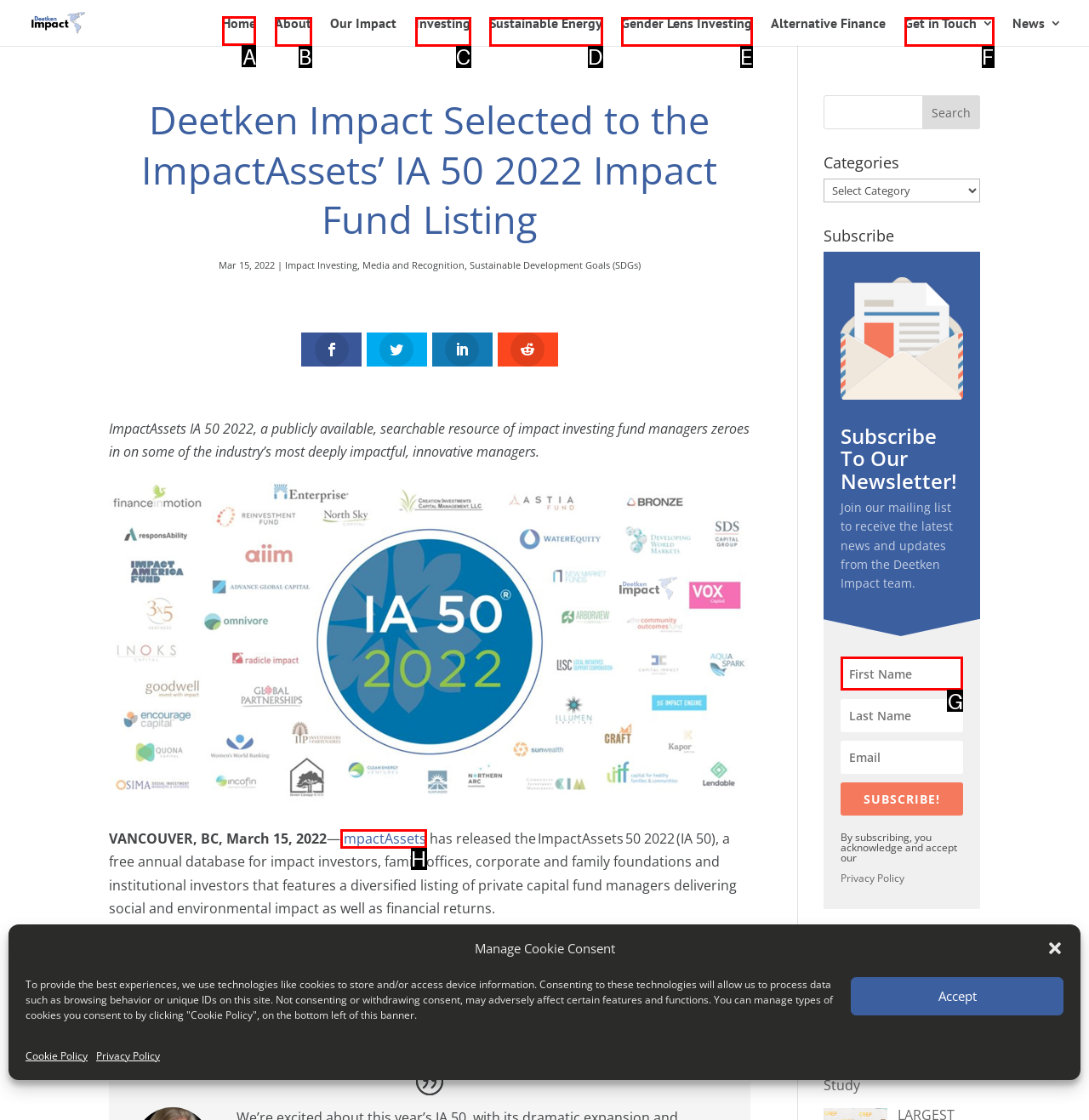For the task: Click the 'Home' link, tell me the letter of the option you should click. Answer with the letter alone.

A